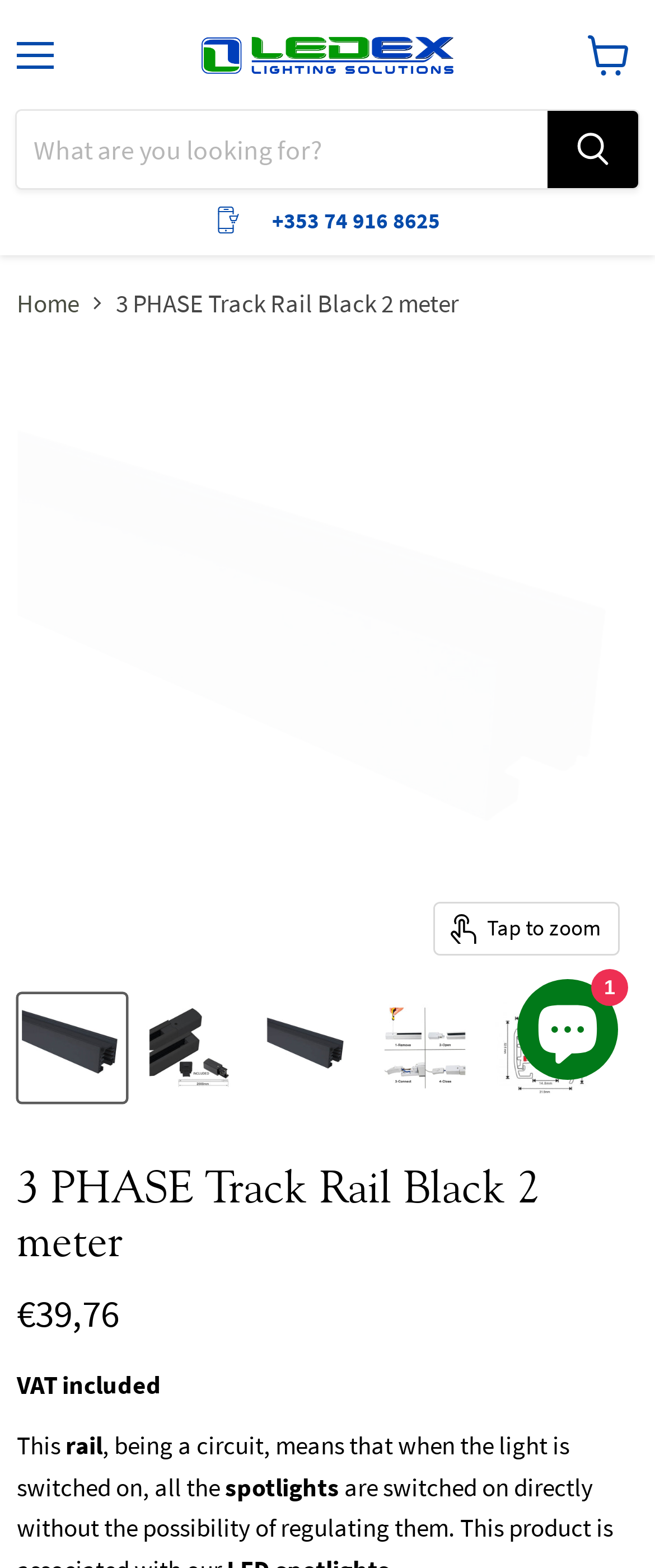Using the details from the image, please elaborate on the following question: How many images of the product are shown?

I counted the number of images of the product by looking at the thumbnails below the main product image, and I found 6 images in total.